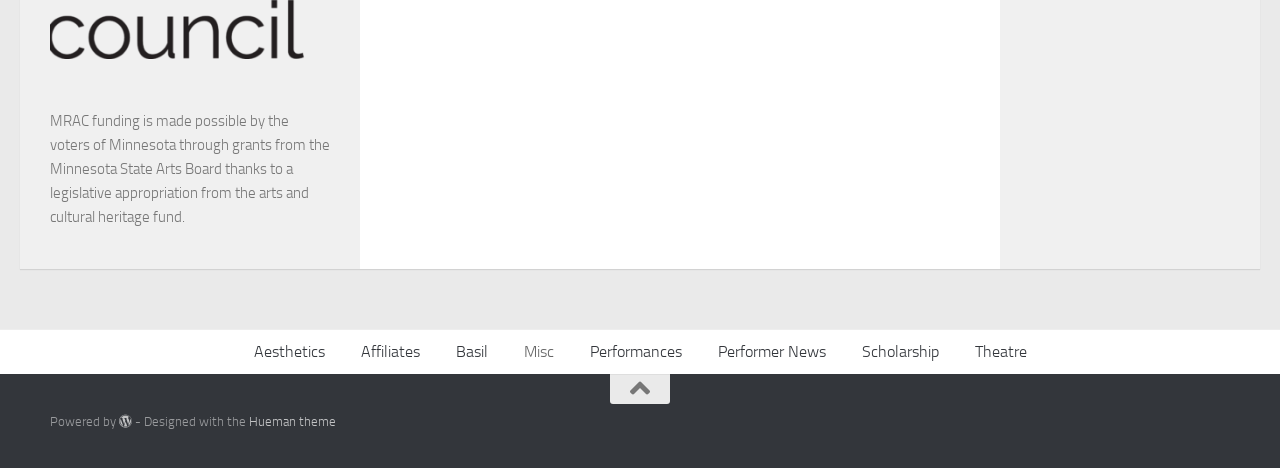Provide a thorough and detailed response to the question by examining the image: 
How many links are in the footer?

I counted the number of links in the footer section, which includes 'Aesthetics', 'Affiliates', 'Basil', 'Misc', 'Performances', 'Performer News', 'Scholarship', 'Theatre', and two social media links.